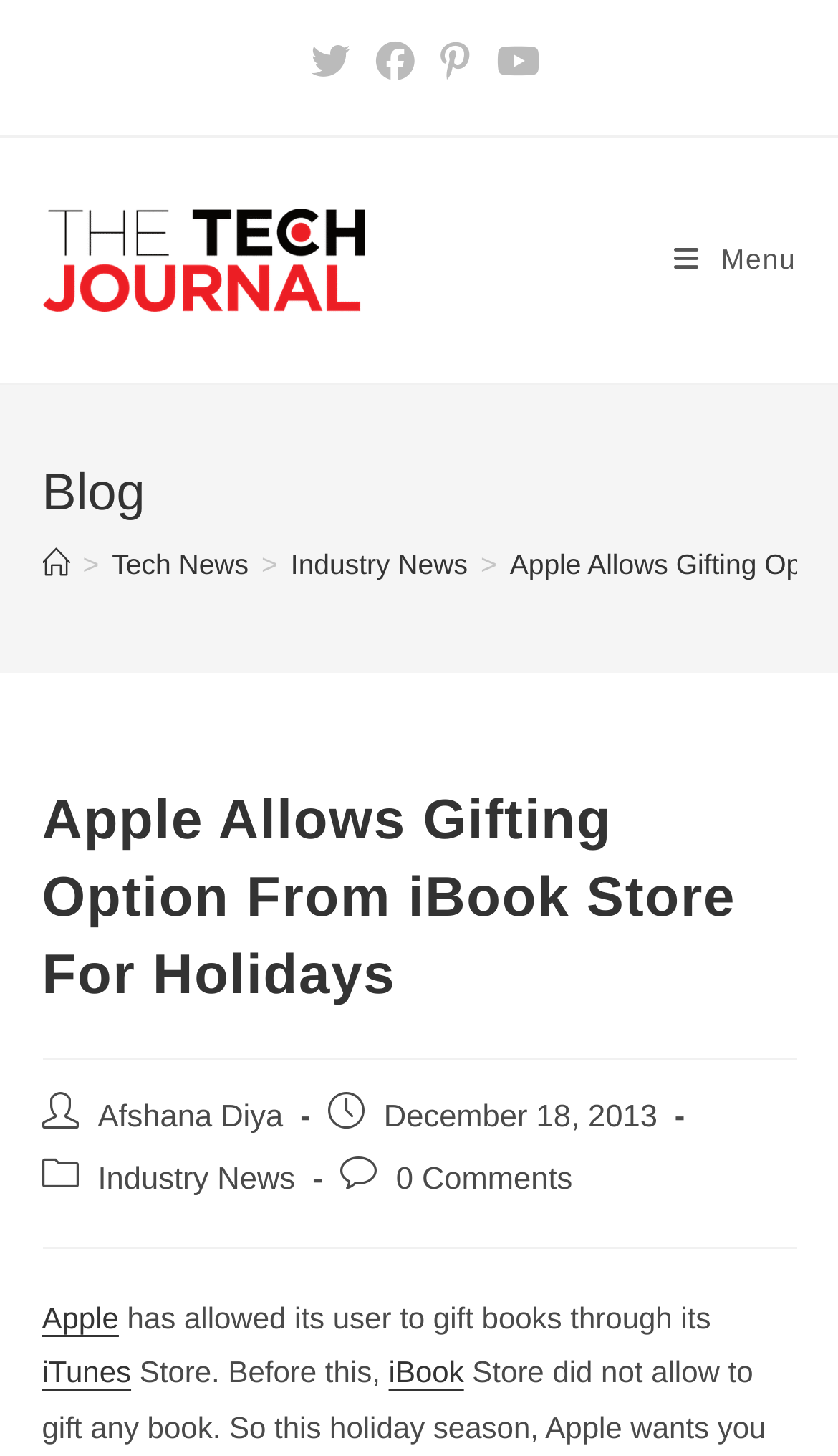Provide the bounding box coordinates of the HTML element described as: "alt="The Tech Journal"". The bounding box coordinates should be four float numbers between 0 and 1, i.e., [left, top, right, bottom].

[0.05, 0.165, 0.435, 0.189]